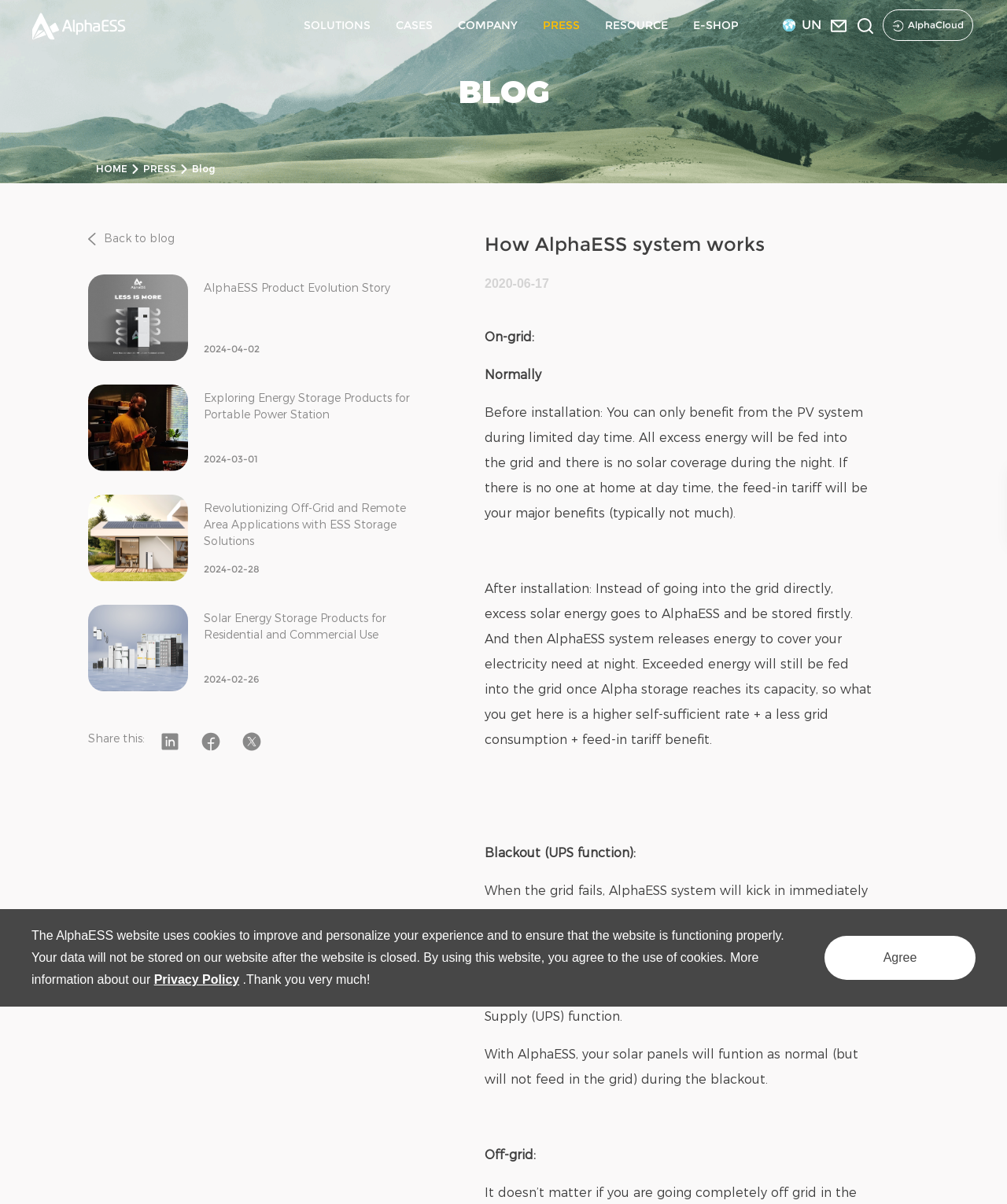Use a single word or phrase to answer the question:
What is the purpose of the 'Agree' button?

To agree to the use of cookies